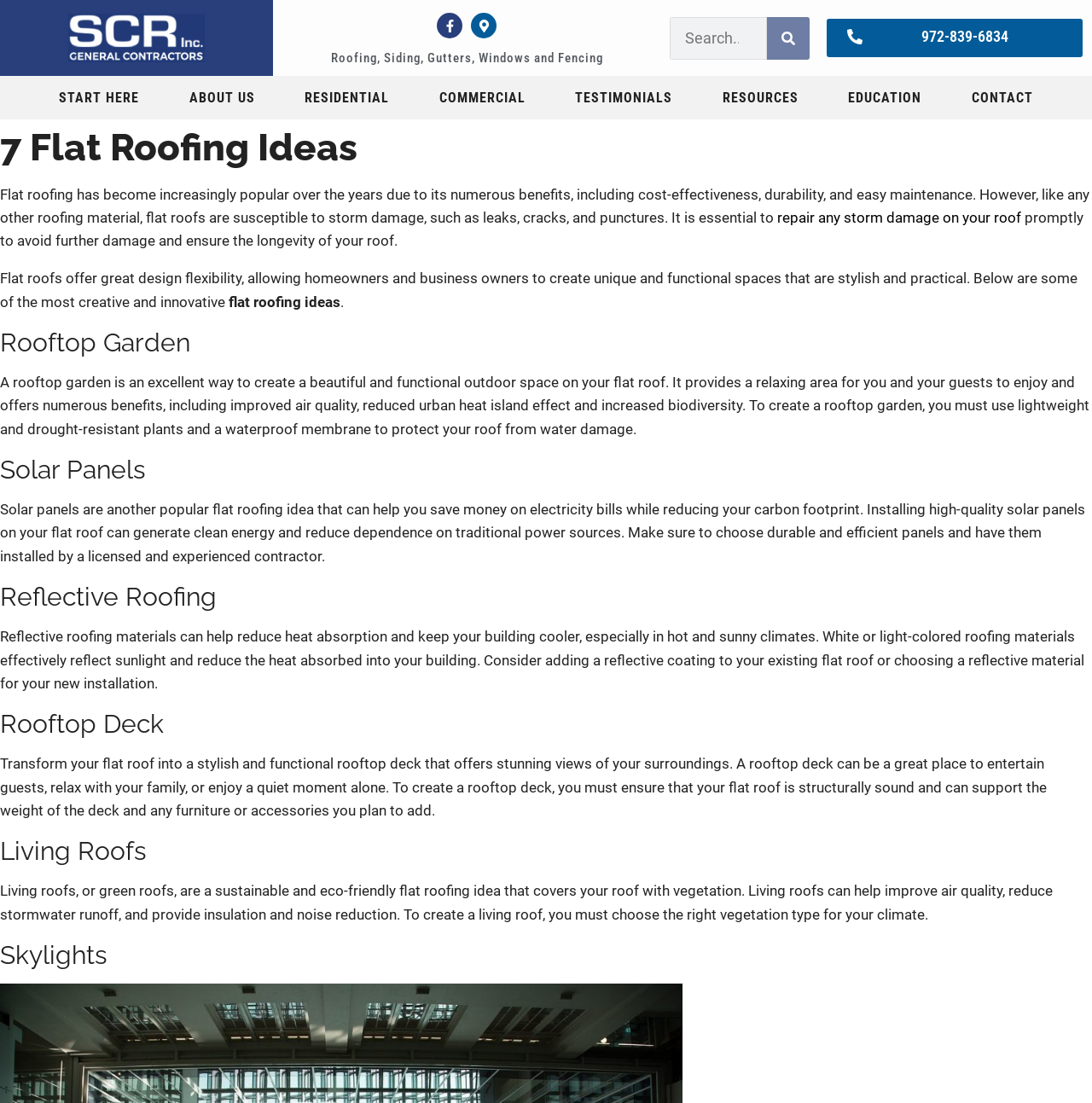Extract the main heading from the webpage content.

7 Flat Roofing Ideas